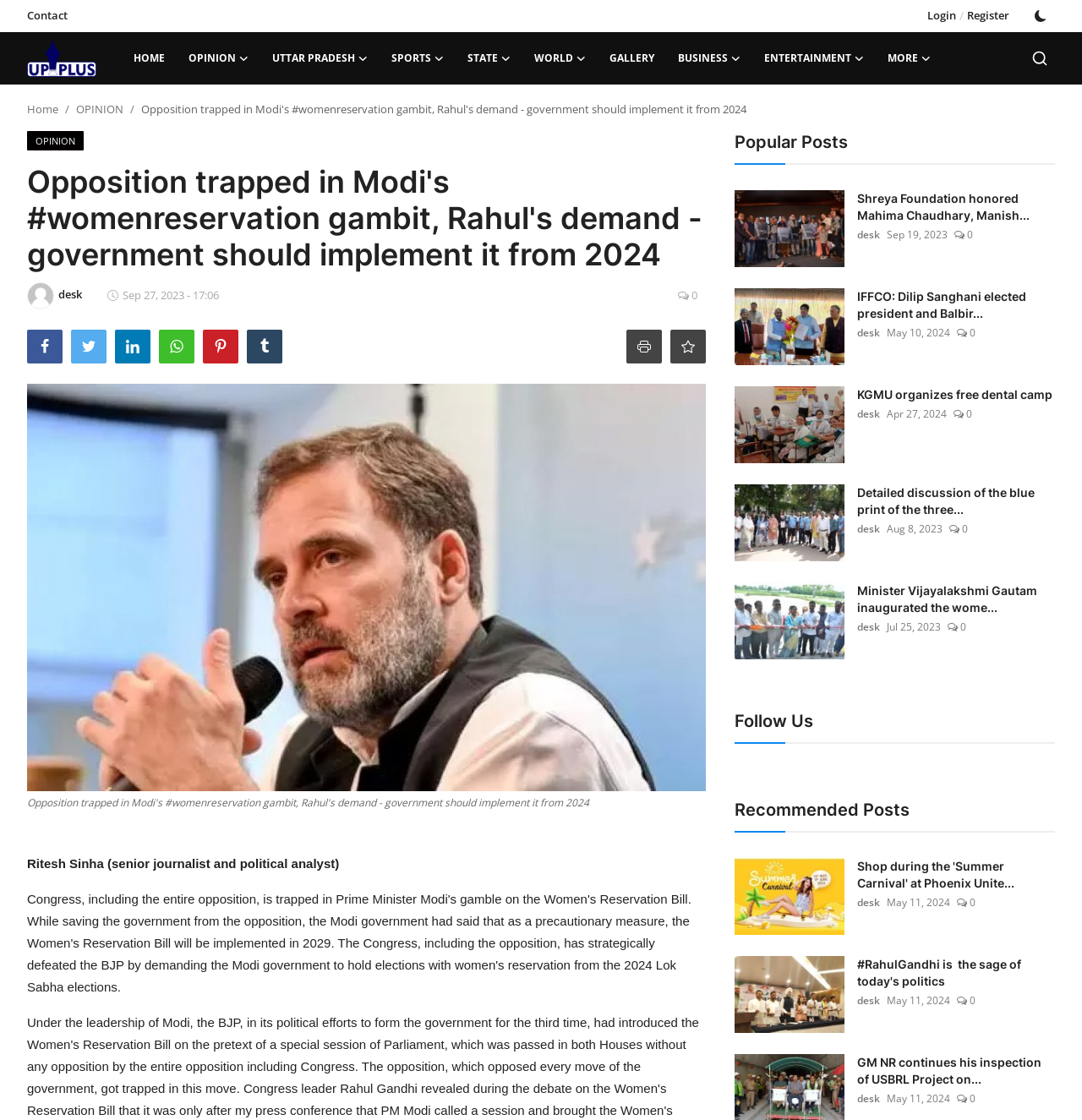Please locate the bounding box coordinates of the element that should be clicked to complete the given instruction: "Click on the 'Login' link".

[0.857, 0.002, 0.884, 0.026]